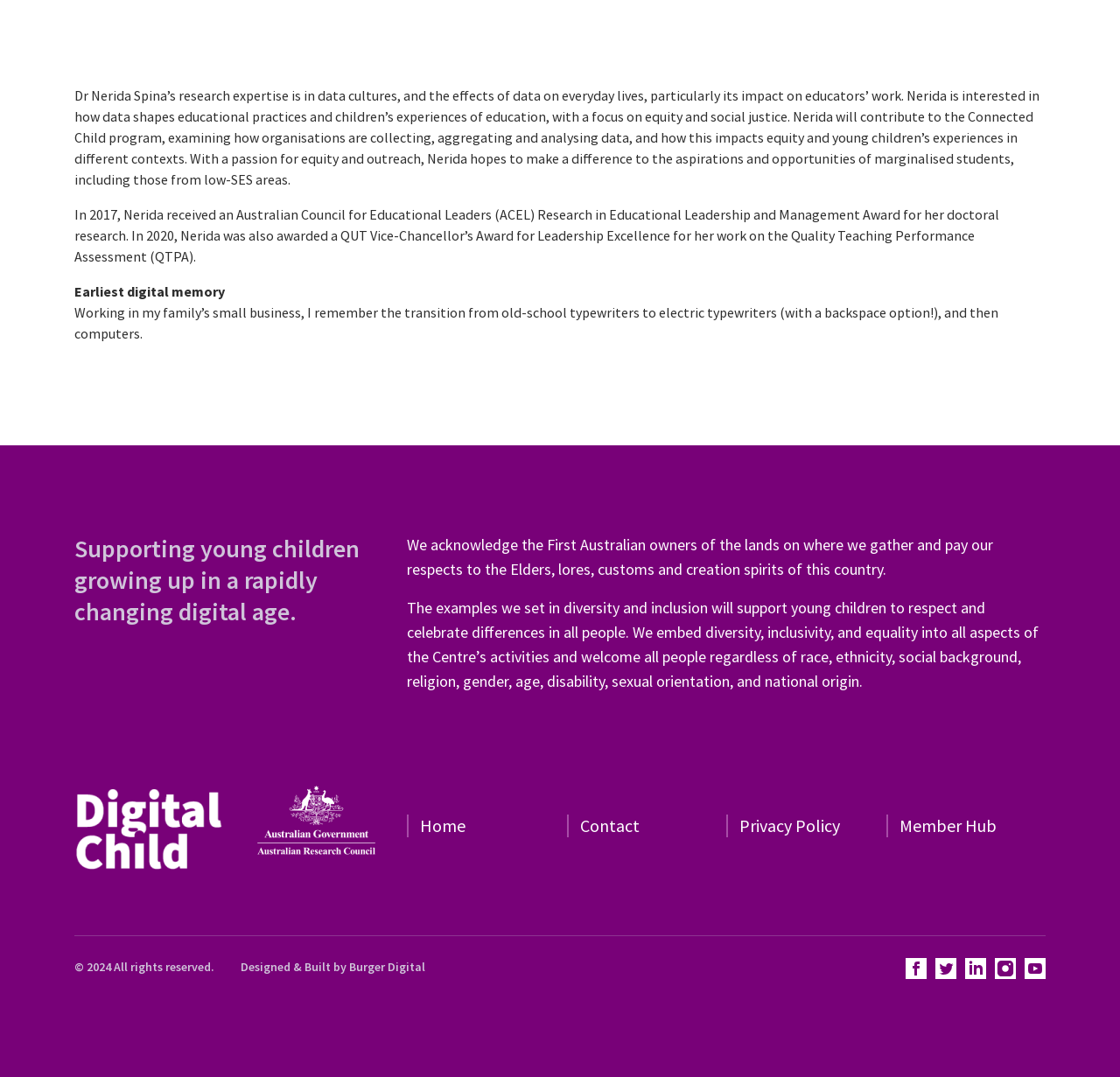Locate the bounding box of the UI element described in the following text: "Member Hub".

[0.803, 0.756, 0.889, 0.776]